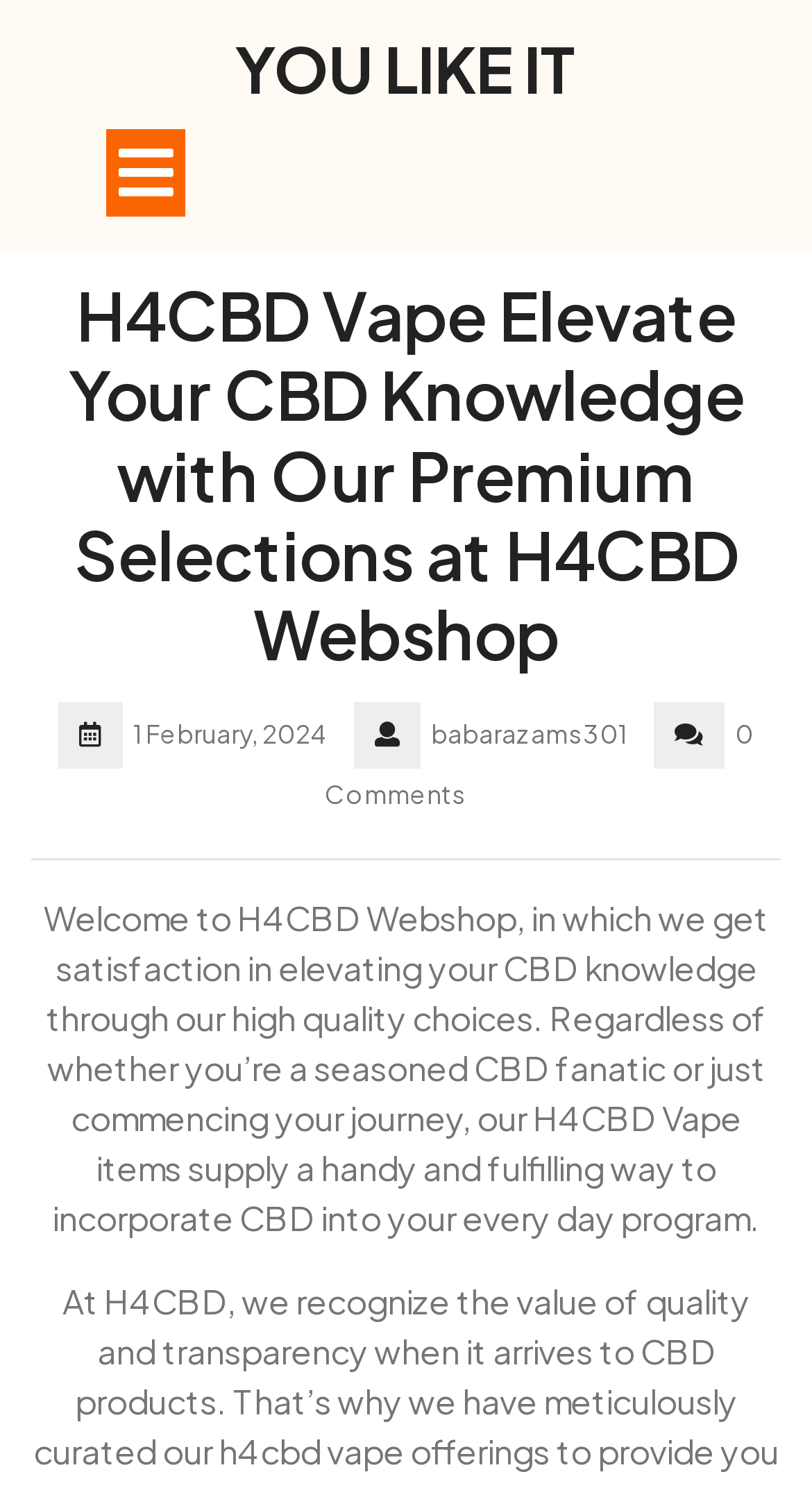Using the image as a reference, answer the following question in as much detail as possible:
What is the theme of the products offered by H4CBD Webshop?

I found the theme of the products offered by H4CBD Webshop by reading the text 'H4CBD Vape Elevate Your CBD Knowledge with Our Premium Selections at H4CBD Webshop' which indicates that the products are related to CBD.